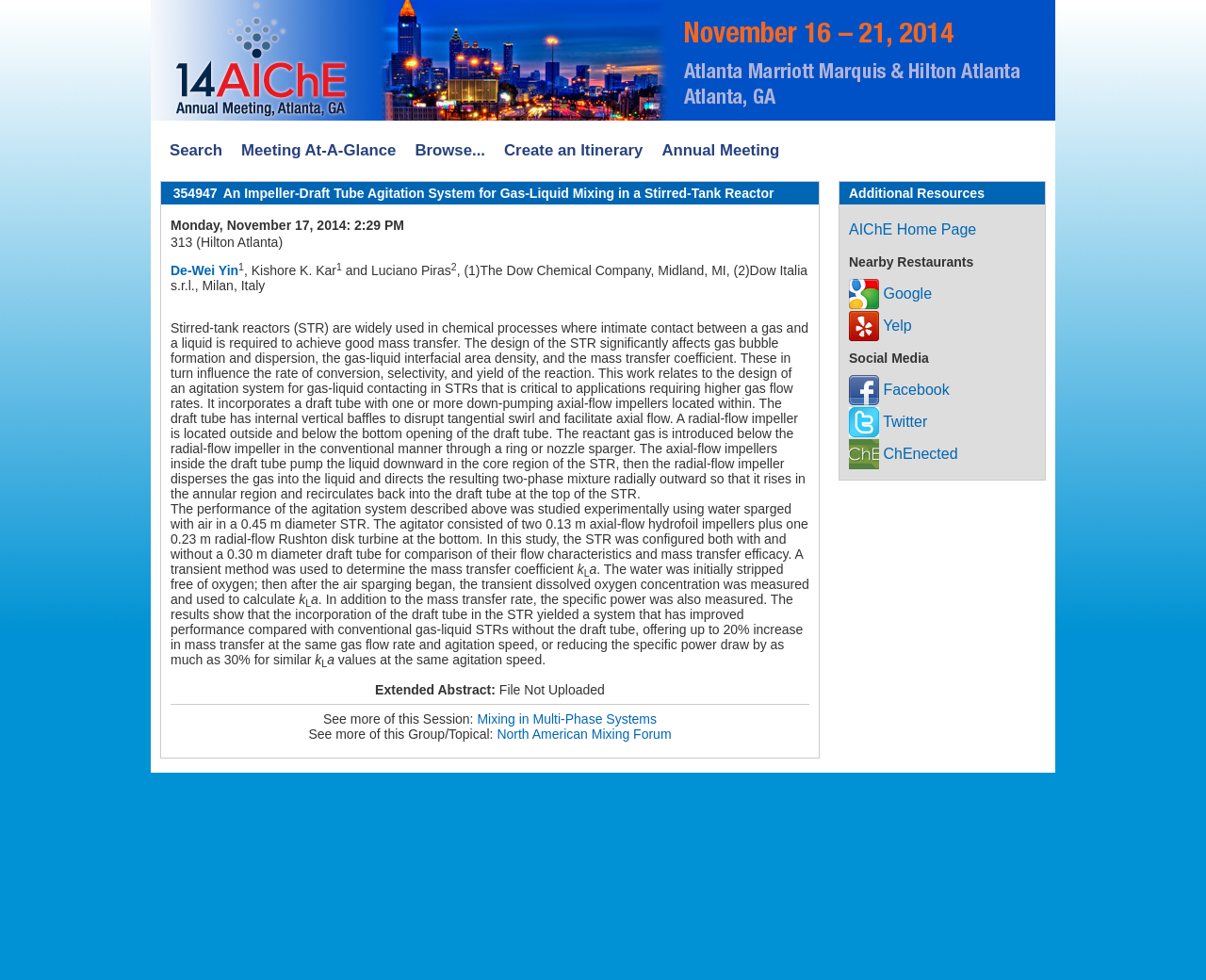Identify the bounding box coordinates necessary to click and complete the given instruction: "Create an Itinerary".

[0.41, 0.138, 0.541, 0.17]